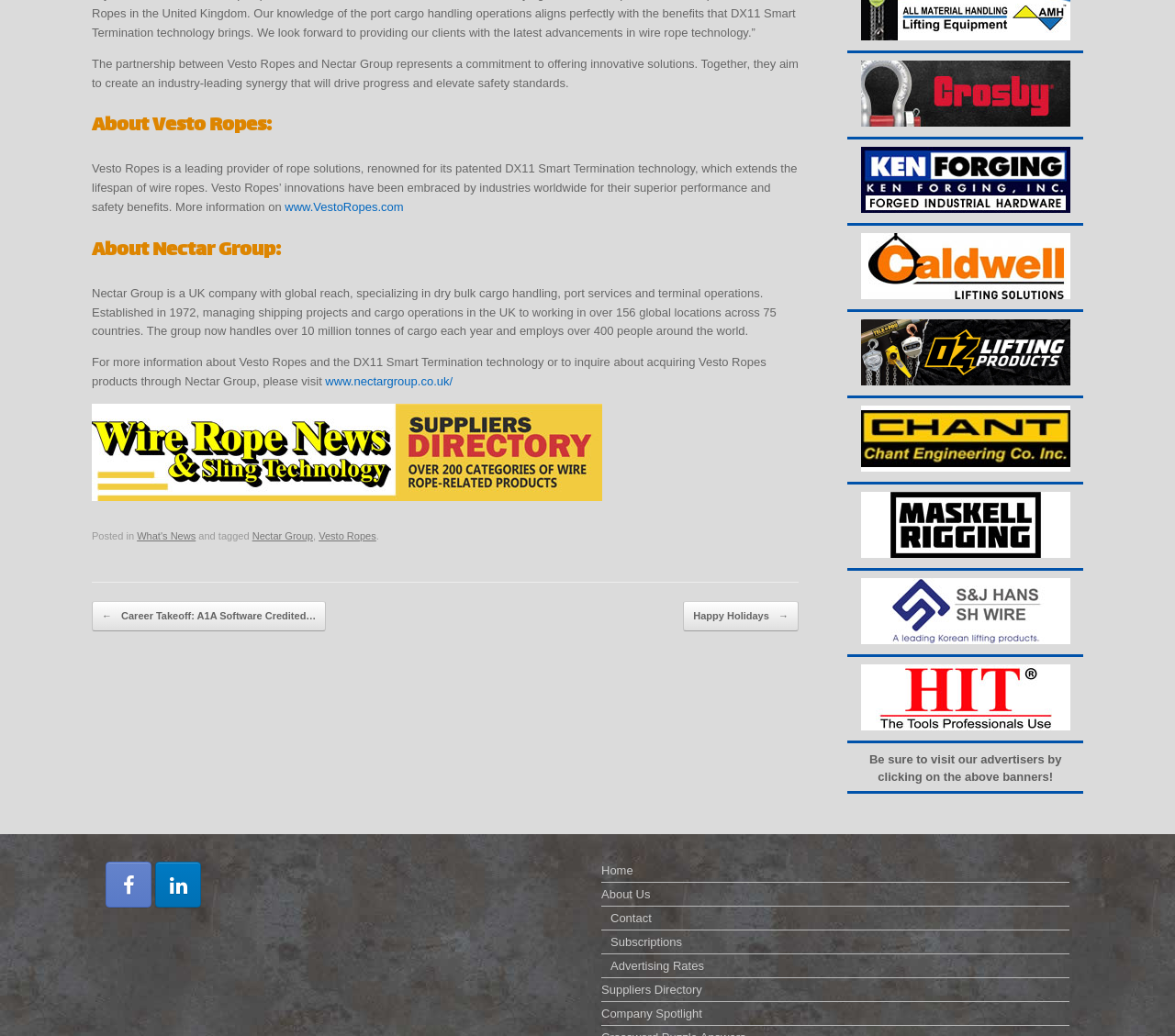Provide your answer in a single word or phrase: 
What is the partnership between?

Vesto Ropes and Nectar Group